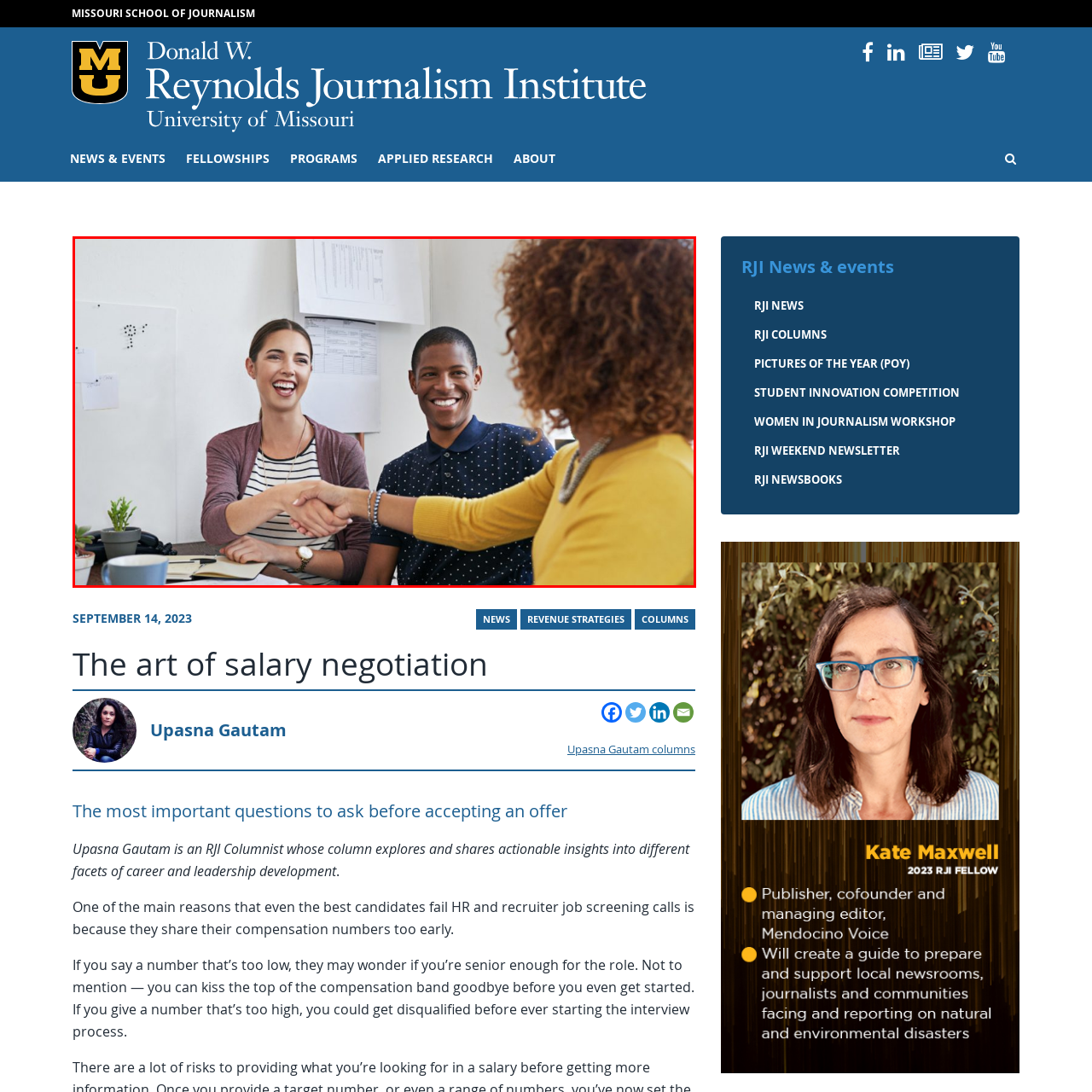Please provide a thorough description of the image inside the red frame.

In a lively office setting, three professionals engage in a friendly and collaborative atmosphere. A woman with long, brown hair dressed in a striped shirt and cardigan smiles as she shakes hands with another woman, who wears a vibrant yellow top and is seated across from her. The man in the middle, with short hair and a navy blue dotted shirt, looks on with a cheerful expression, contributing to the positive energy of the moment. The background features a simple but organized workspace, complete with a potted plant and notes pinned on the wall, suggesting a focus on teamwork and effective communication. This image captures the essence of successful collaboration and the significance of personal connections in professional environments.